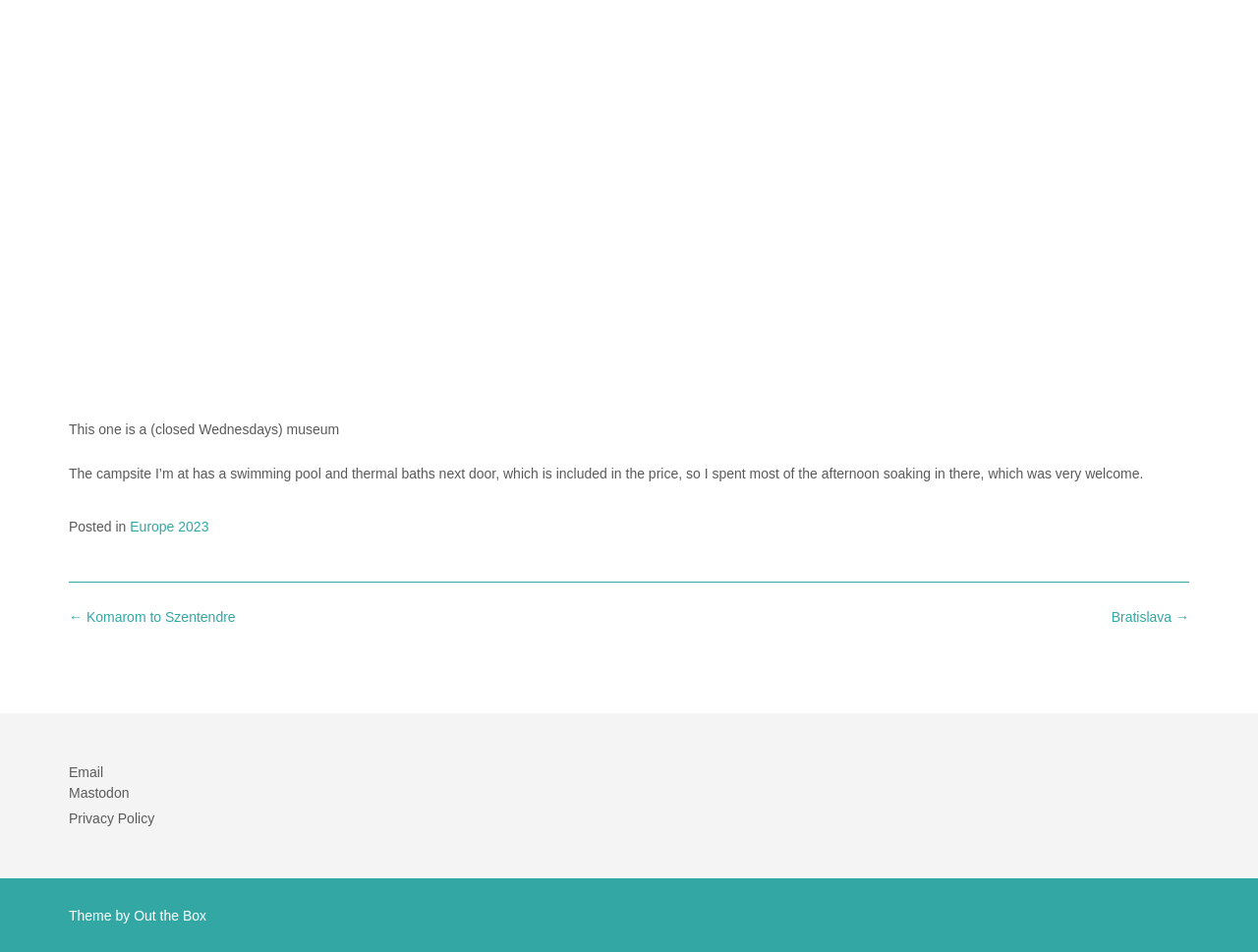Give a concise answer using only one word or phrase for this question:
What is the theme of the website by?

Out the Box